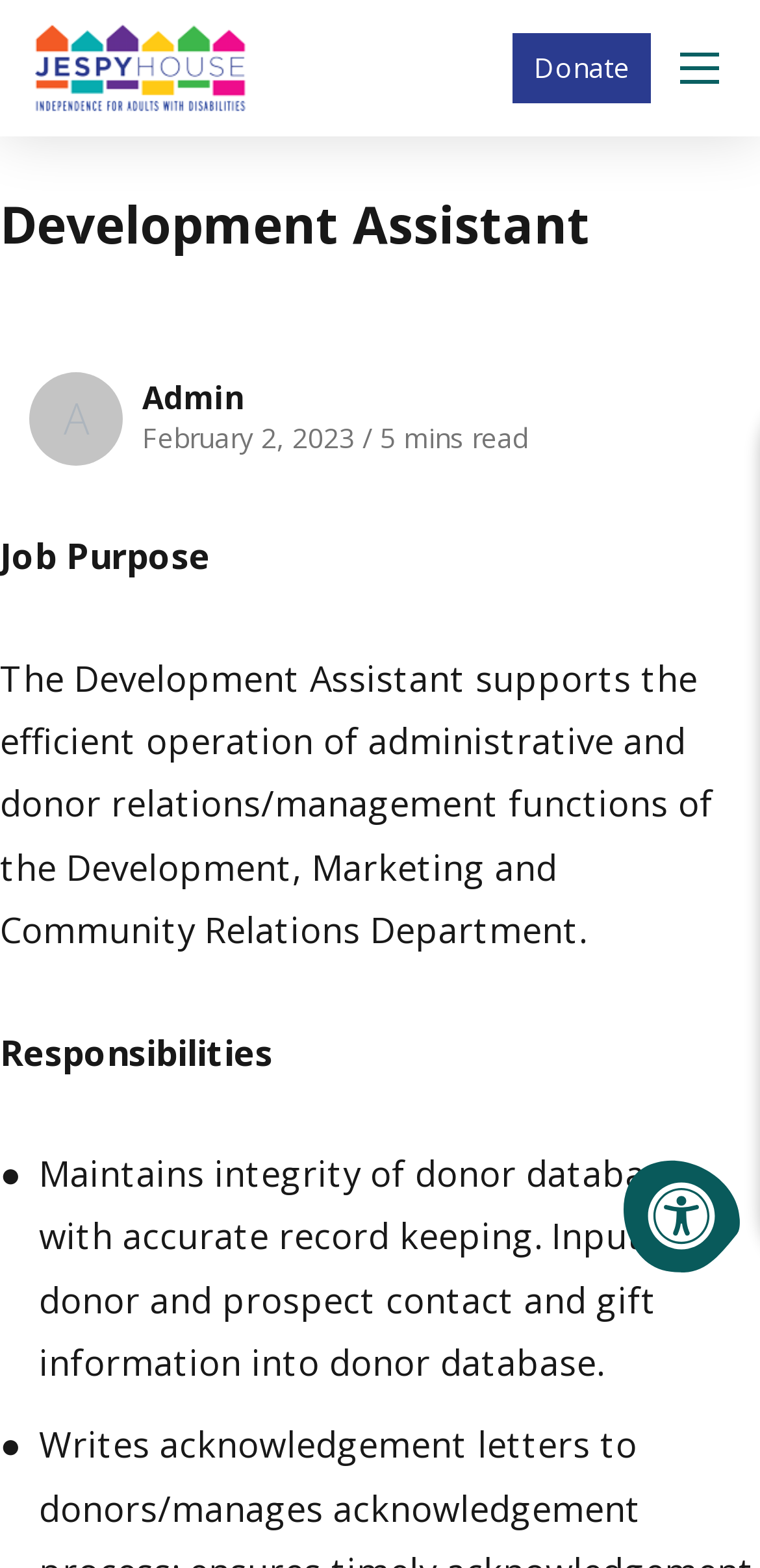Give a complete and precise description of the webpage's appearance.

The webpage is about a job description for a Development Assistant position. At the top left corner, there is a link to "Jespy House Home" accompanied by an image of the Jespy House logo. Below this, there is a button to "Skip to Content" with an icon. 

On the top right side, there are two buttons: "Accessibility Menu" with an icon, and "Open Menu" with a dropdown menu. The dropdown menu contains a heading with the job title "Development Assistant", followed by some administrative information including "Admin", the date "February 2, 2023", a slash, and "5 mins read". 

Below the administrative information, there is a section with the job purpose, which is a brief summary of the job's responsibilities. The job purpose is followed by a section titled "Responsibilities", which lists the specific tasks involved in the job, including maintaining the integrity of the donor database and inputting donor and prospect contact and gift information.